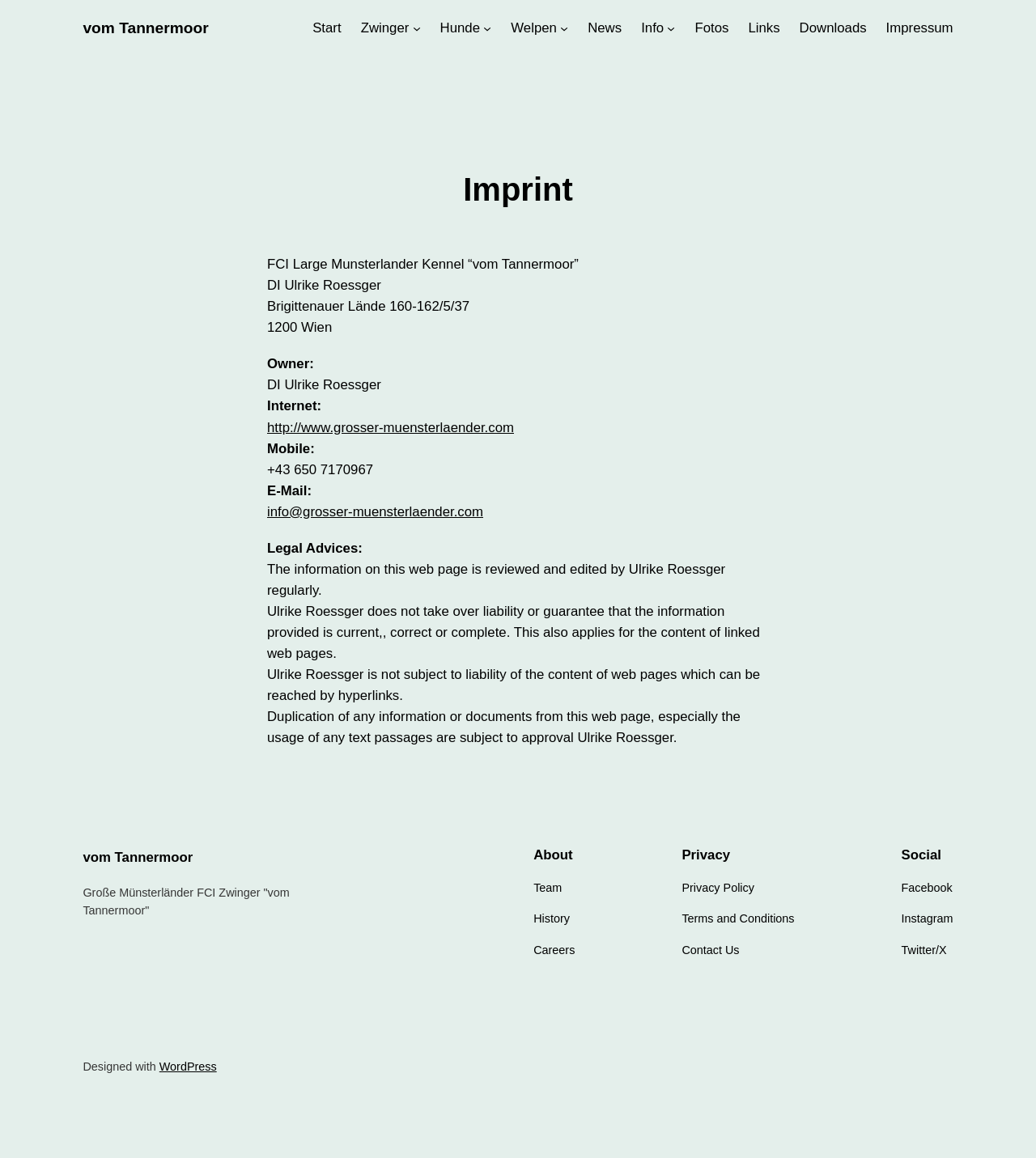Locate the bounding box coordinates of the clickable area to execute the instruction: "check the news". Provide the coordinates as four float numbers between 0 and 1, represented as [left, top, right, bottom].

[0.567, 0.015, 0.6, 0.033]